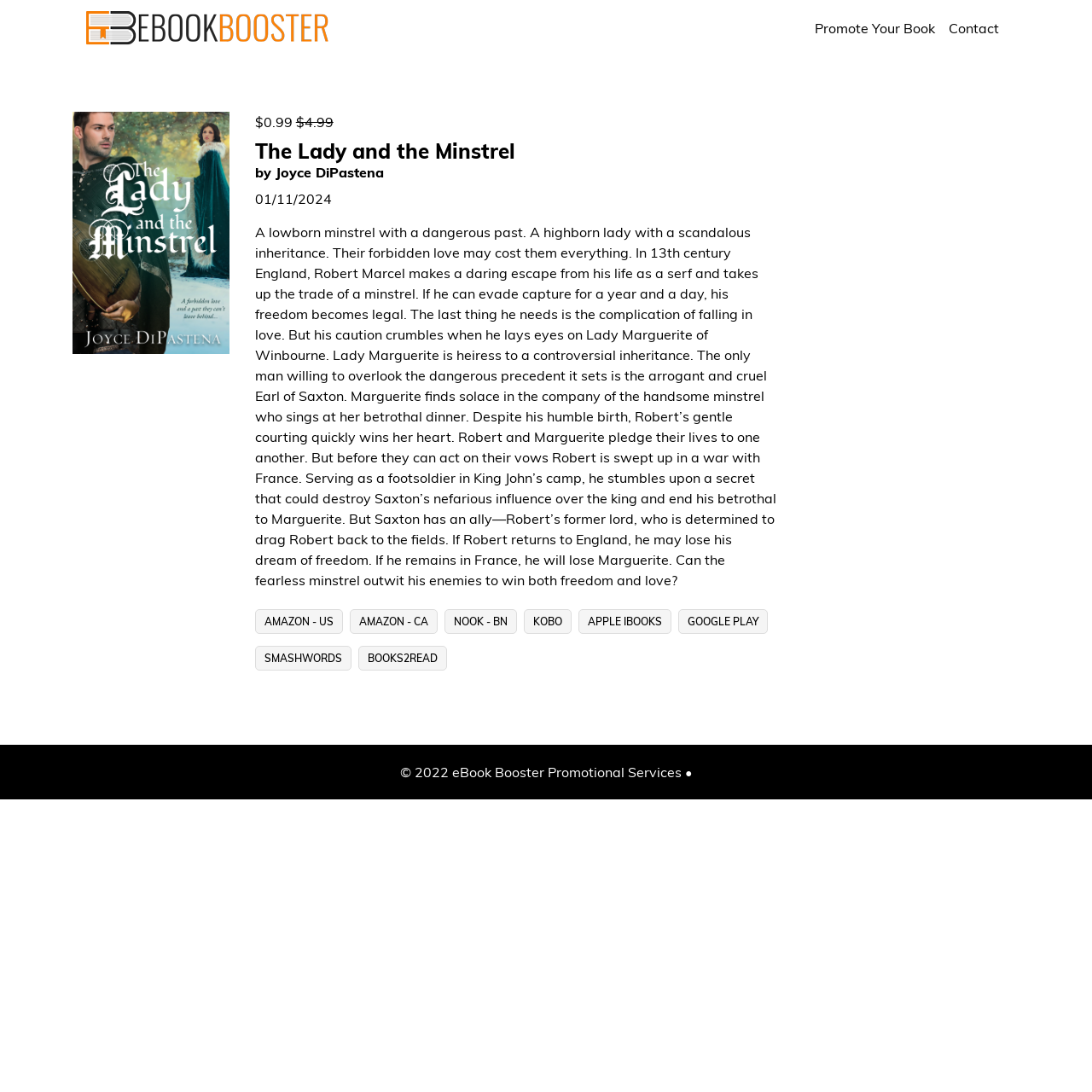Find and extract the text of the primary heading on the webpage.

The Lady and the Minstrel
by Joyce DiPastena